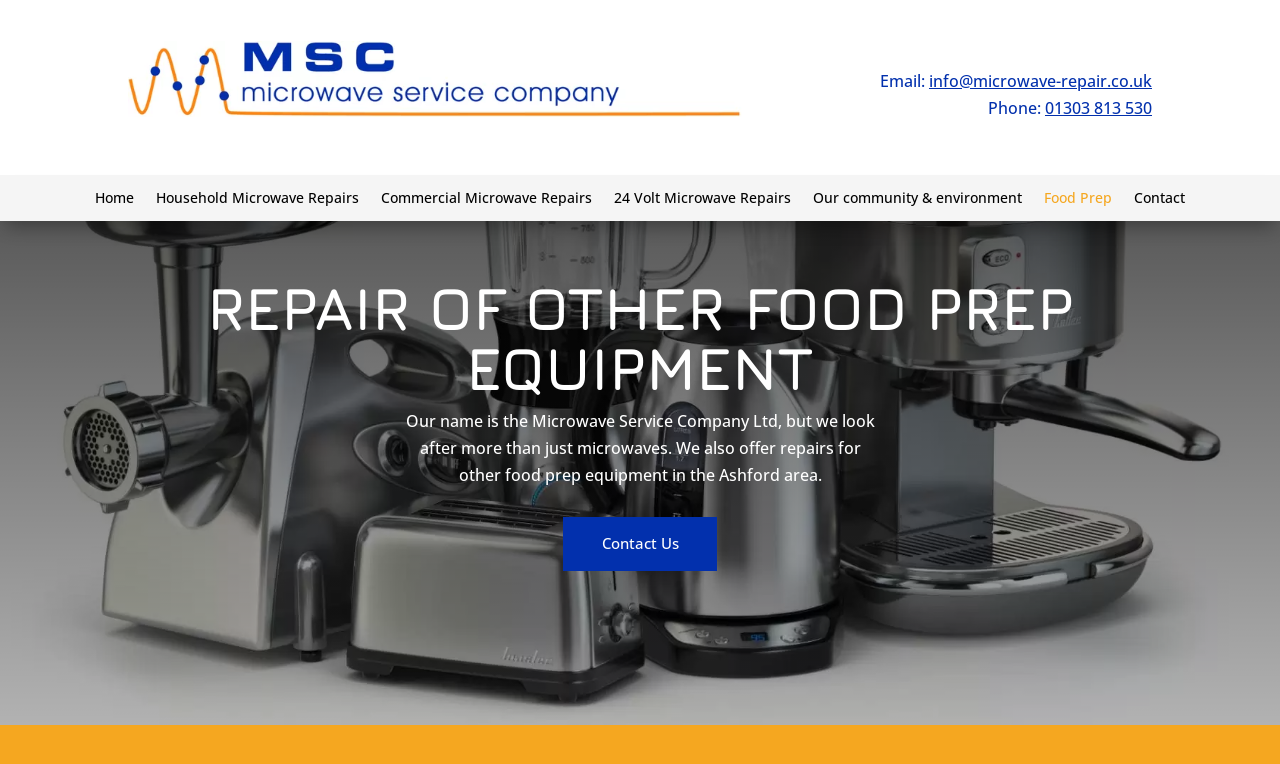Answer the following in one word or a short phrase: 
What other equipment do they repair?

Other food prep equipment